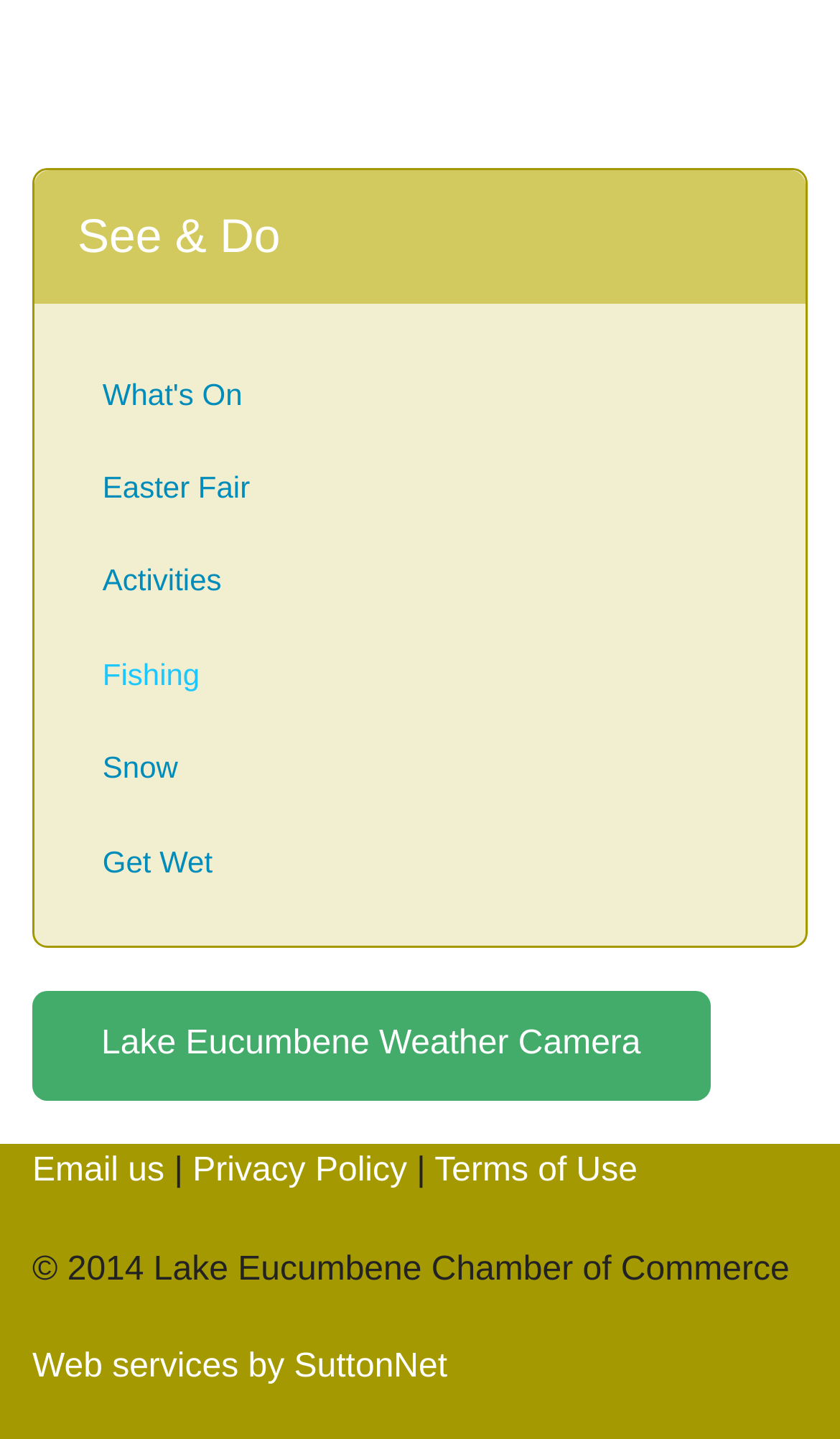Based on what you see in the screenshot, provide a thorough answer to this question: How many links are available under 'See & Do'?

There are 6 links available under 'See & Do' category, which are 'What's On', 'Easter Fair', 'Activities', 'Fishing', 'Snow', and 'Get Wet'.